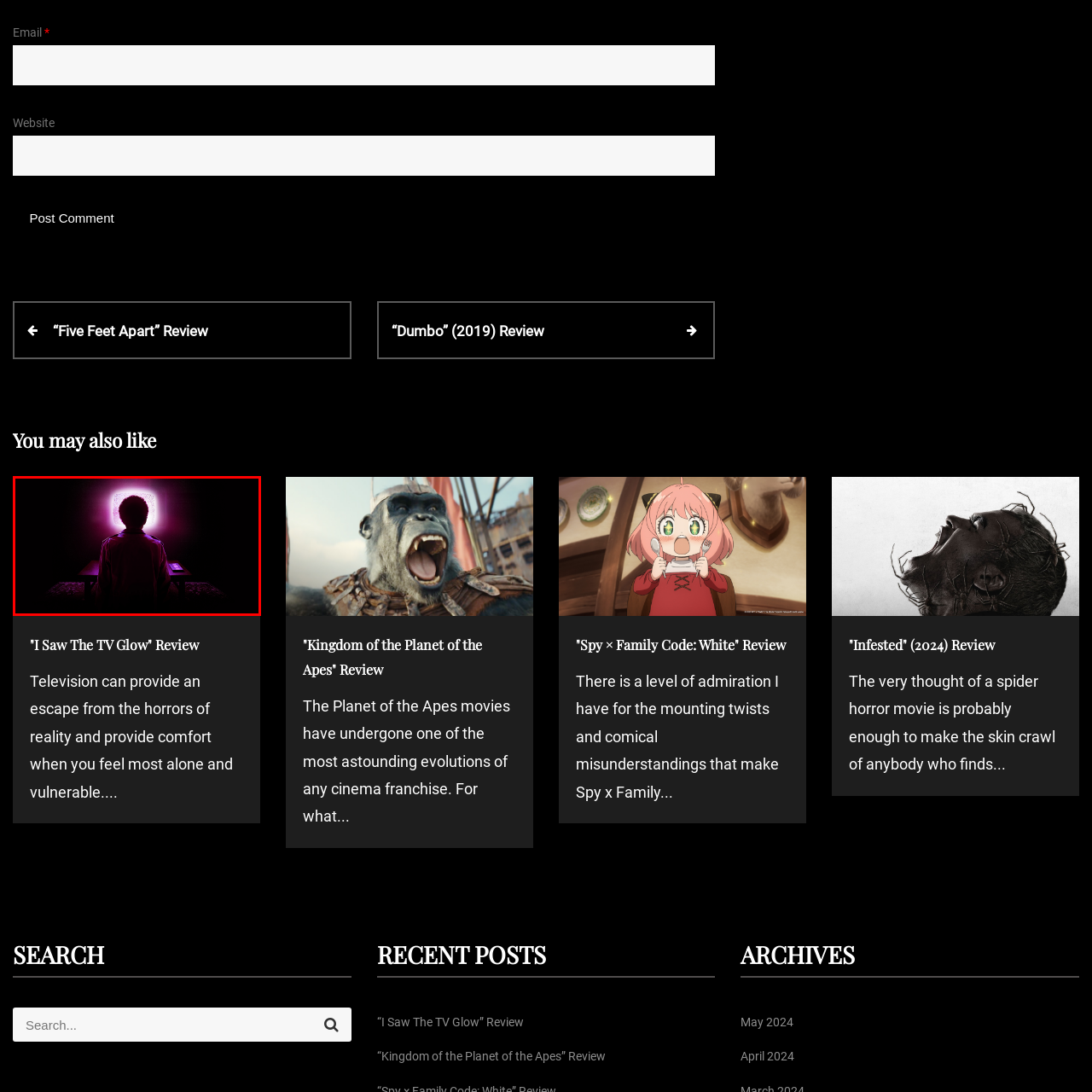Please review the image enclosed by the red bounding box and give a detailed answer to the following question, utilizing the information from the visual: What is the figure in the image doing?

The caption states that the figure 'sits quietly in front of a glowing television... gazing into the screen', which implies that the figure is intently looking at the television.